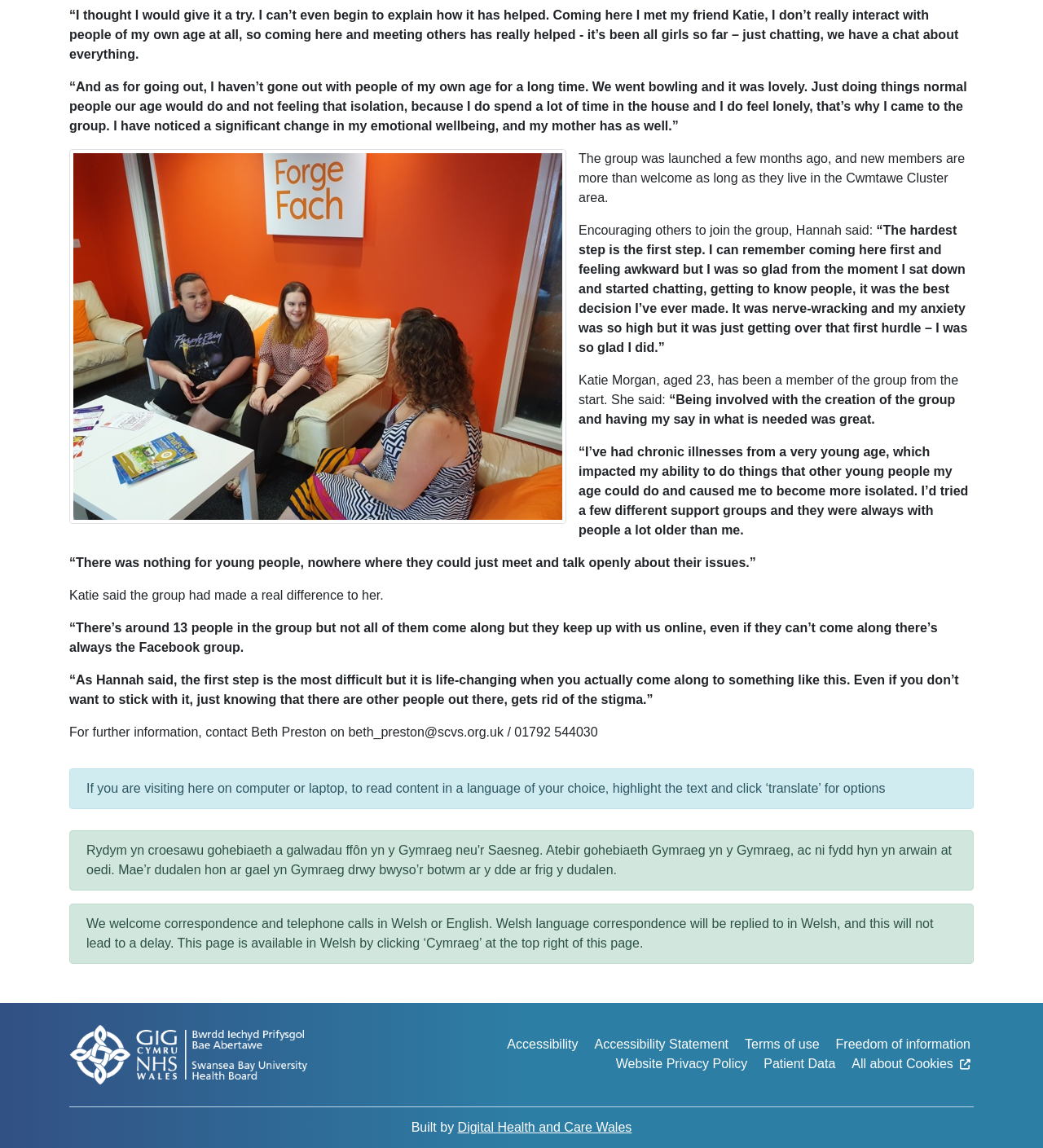Pinpoint the bounding box coordinates of the clickable area necessary to execute the following instruction: "Read more about the group in Welsh". The coordinates should be given as four float numbers between 0 and 1, namely [left, top, right, bottom].

[0.083, 0.798, 0.895, 0.827]